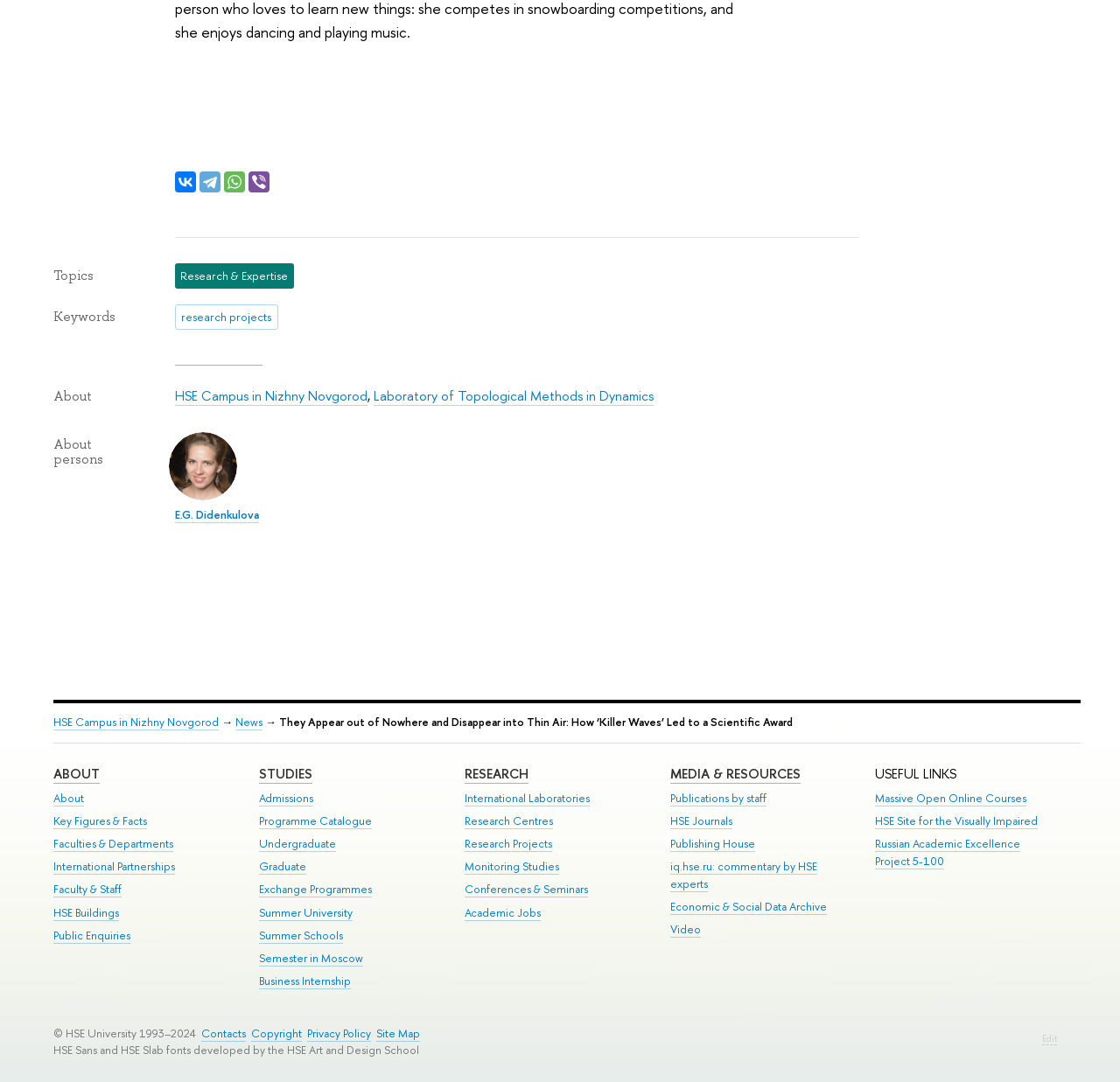Locate the UI element described by Graduate in the provided webpage screenshot. Return the bounding box coordinates in the format (top-left x, top-left y, bottom-right x, bottom-right y), ensuring all values are between 0 and 1.

[0.231, 0.794, 0.274, 0.809]